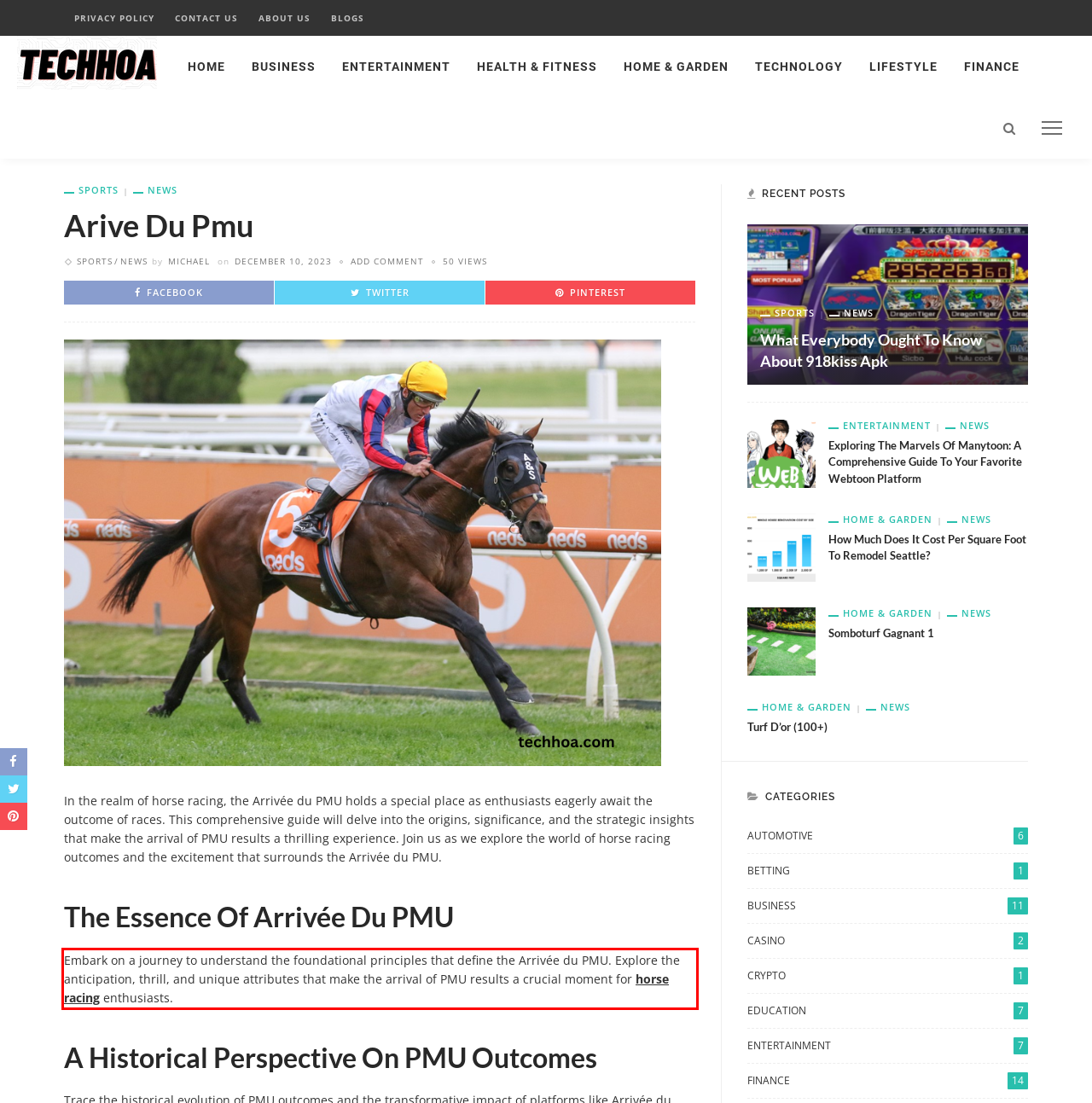Using OCR, extract the text content found within the red bounding box in the given webpage screenshot.

Embark on a journey to understand the foundational principles that define the Arrivée du PMU. Explore the anticipation, thrill, and unique attributes that make the arrival of PMU results a crucial moment for horse racing enthusiasts.